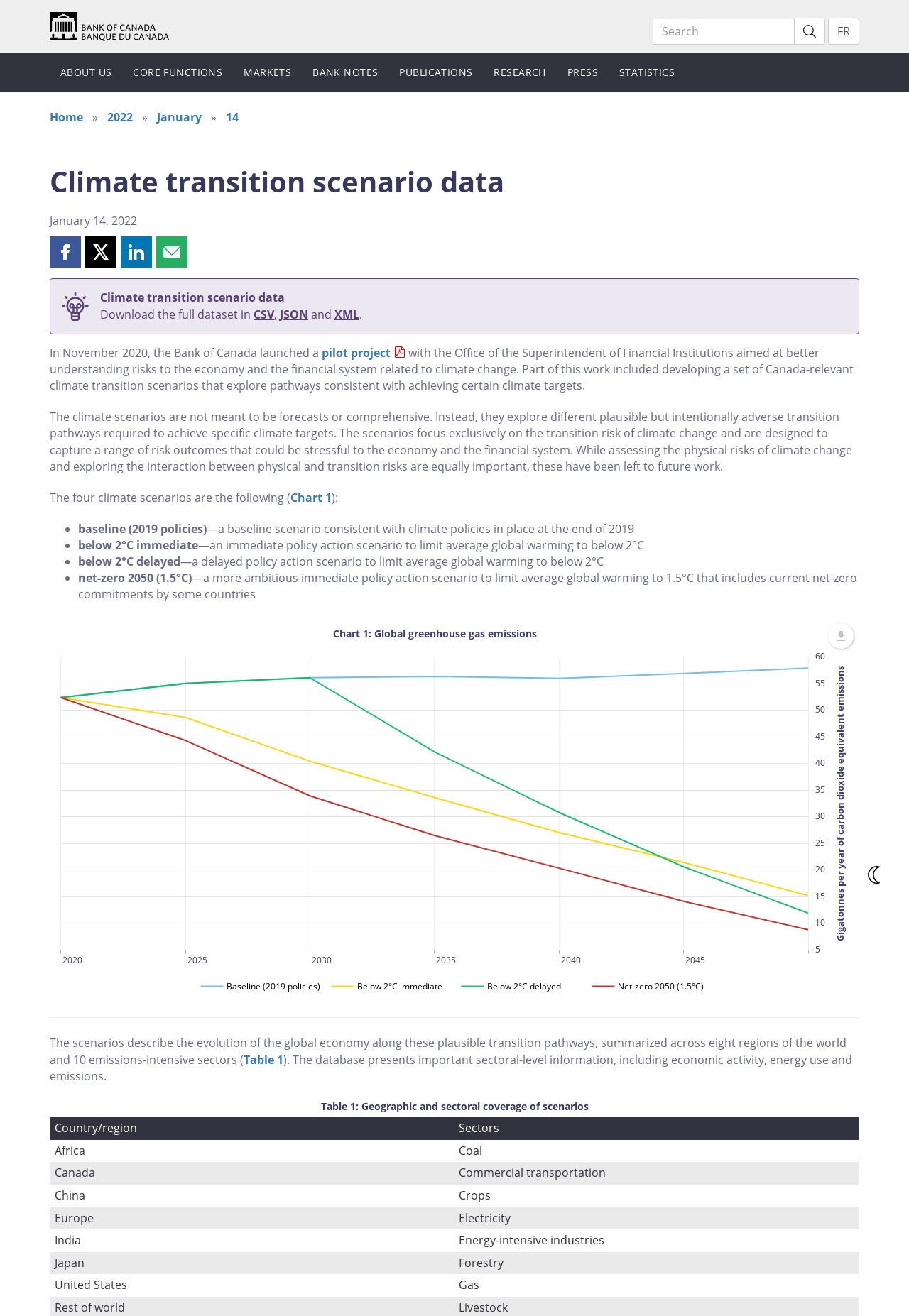Answer the following inquiry with a single word or phrase:
How many climate scenarios are described on this webpage?

Four